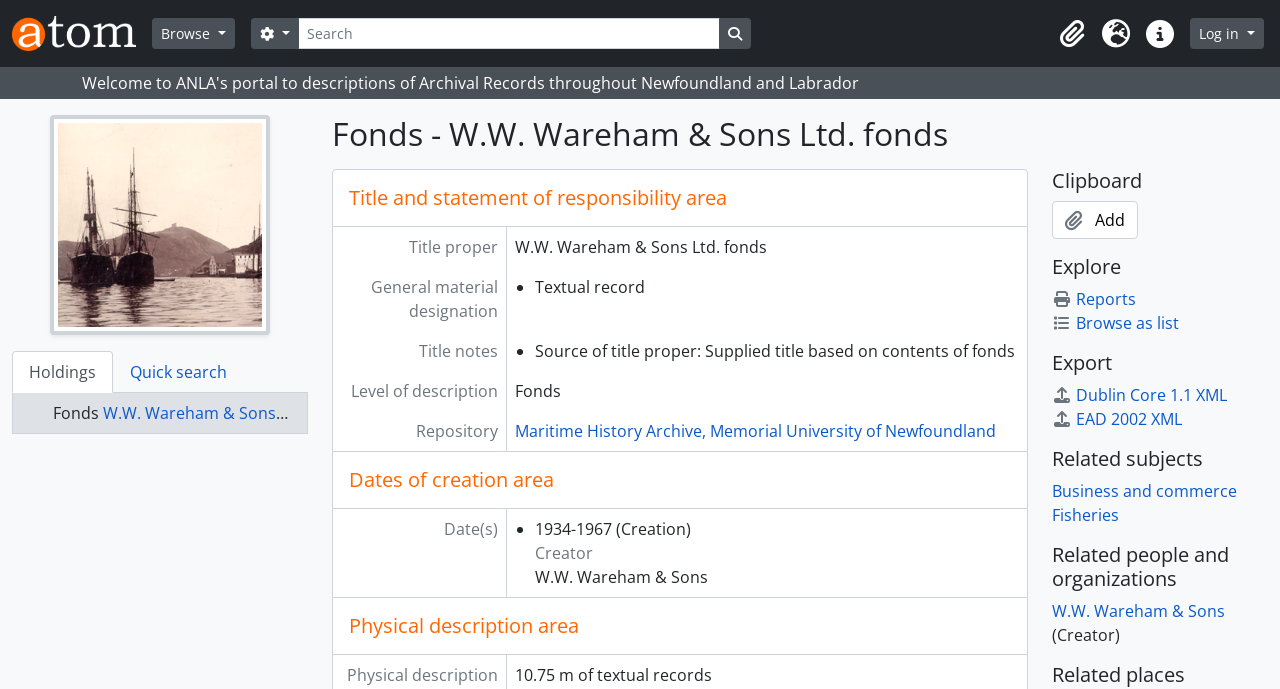Provide the bounding box coordinates for the area that should be clicked to complete the instruction: "Search for something".

[0.232, 0.026, 0.562, 0.071]